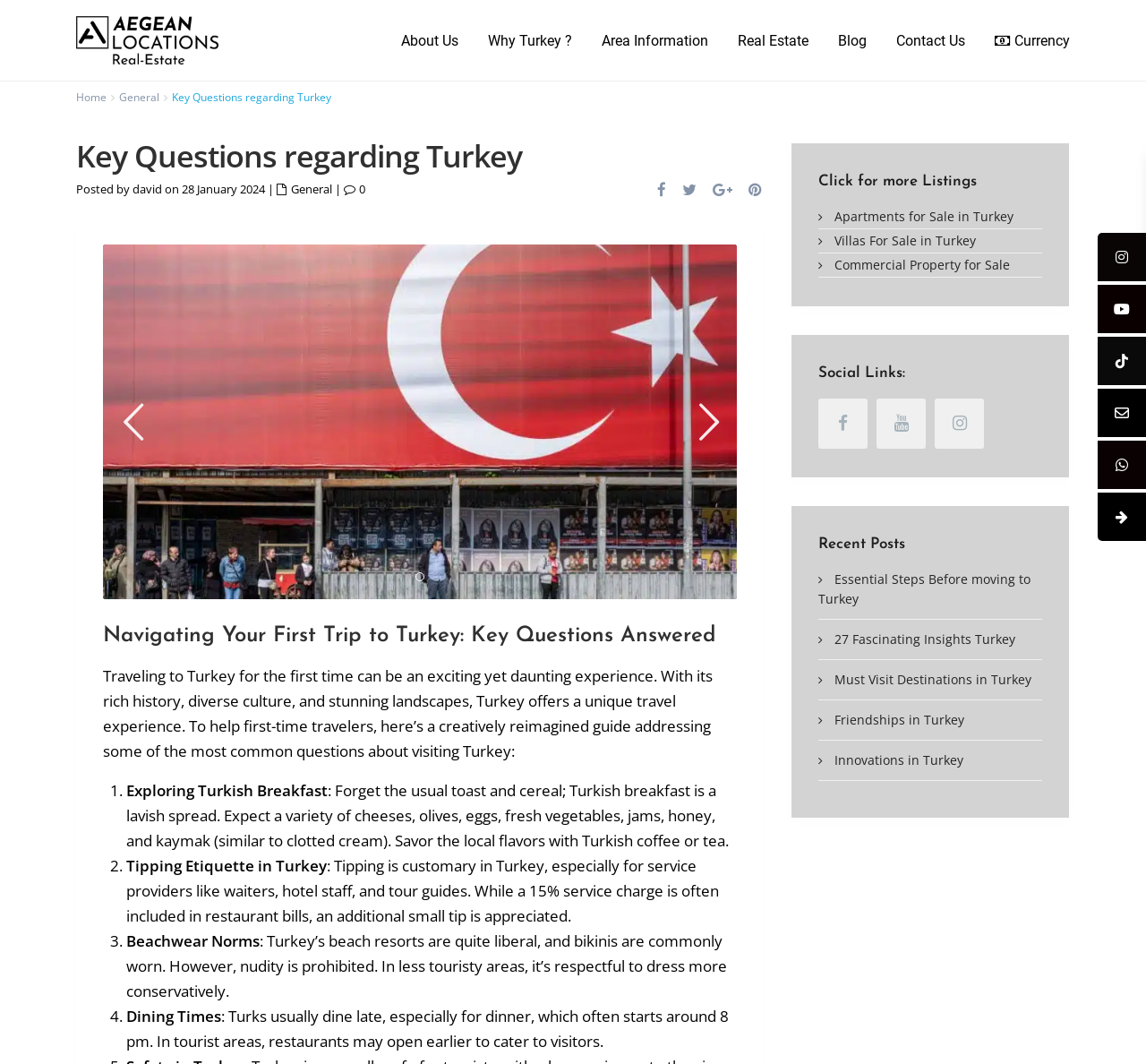Answer the question with a single word or phrase: 
What is the author of the article 'Navigating Your First Trip to Turkey: Key Questions Answered'?

David